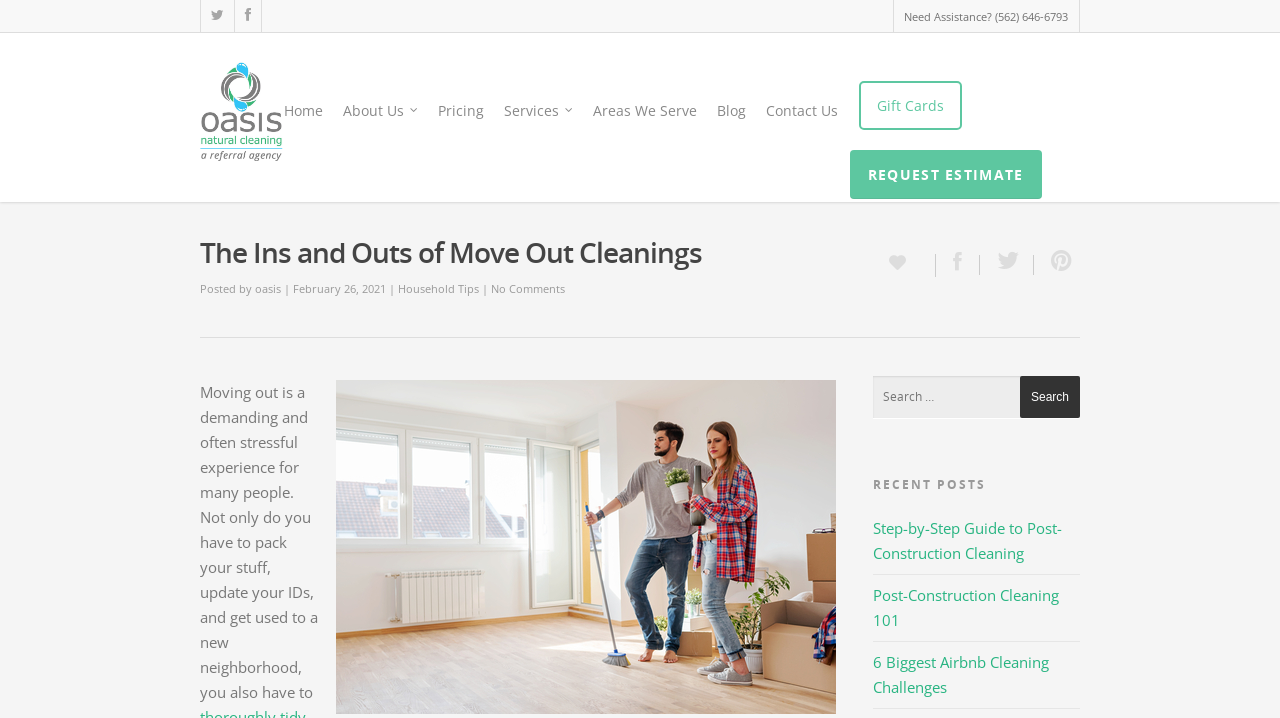Determine the bounding box coordinates for the area that needs to be clicked to fulfill this task: "Read the 'The Ins and Outs of Move Out Cleanings' article". The coordinates must be given as four float numbers between 0 and 1, i.e., [left, top, right, bottom].

[0.156, 0.322, 0.641, 0.38]